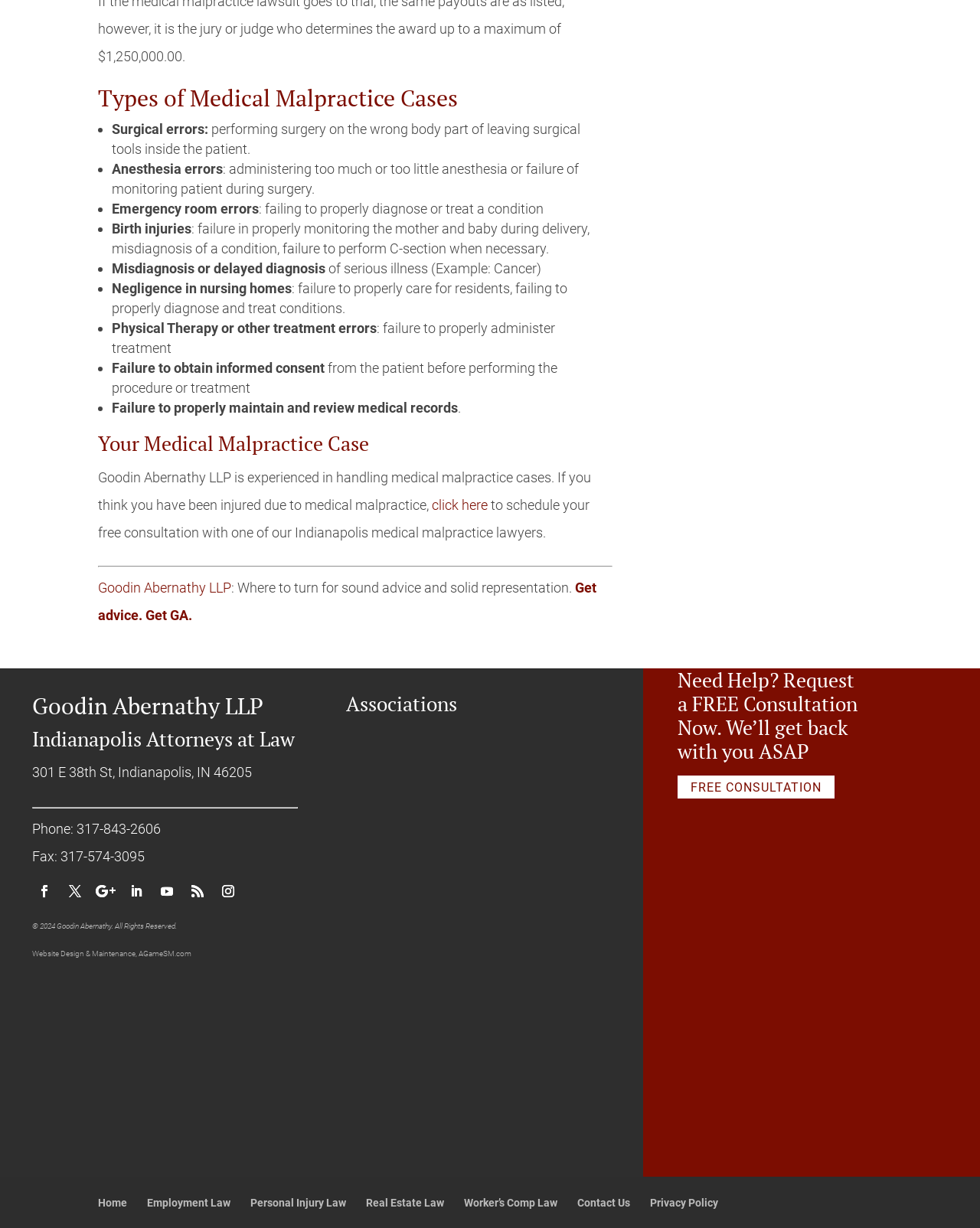Pinpoint the bounding box coordinates of the area that must be clicked to complete this instruction: "Contact Goodin Abernathy LLP".

[0.589, 0.975, 0.643, 0.985]